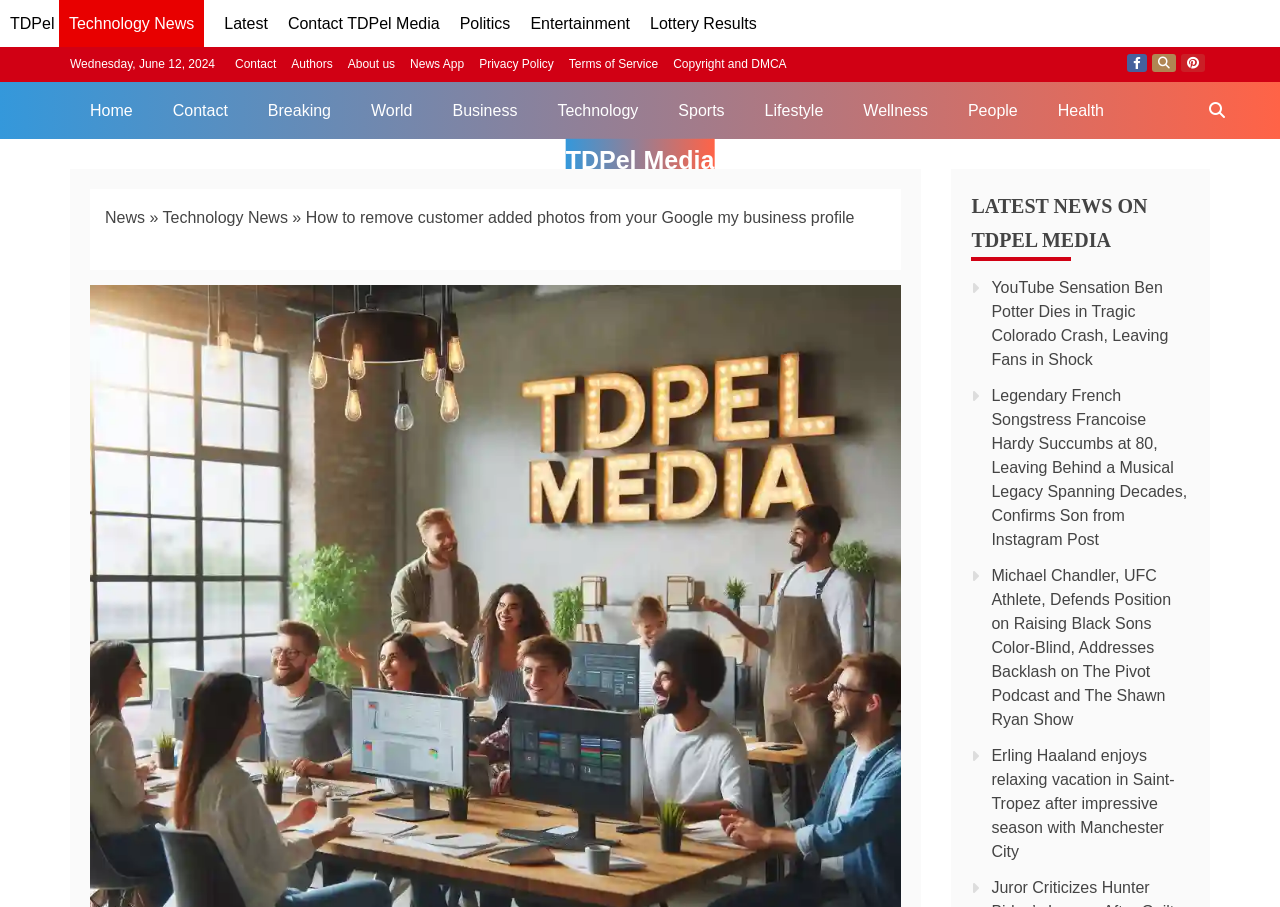Please specify the coordinates of the bounding box for the element that should be clicked to carry out this instruction: "Visit the 'Technology News' page". The coordinates must be four float numbers between 0 and 1, formatted as [left, top, right, bottom].

[0.127, 0.23, 0.225, 0.249]